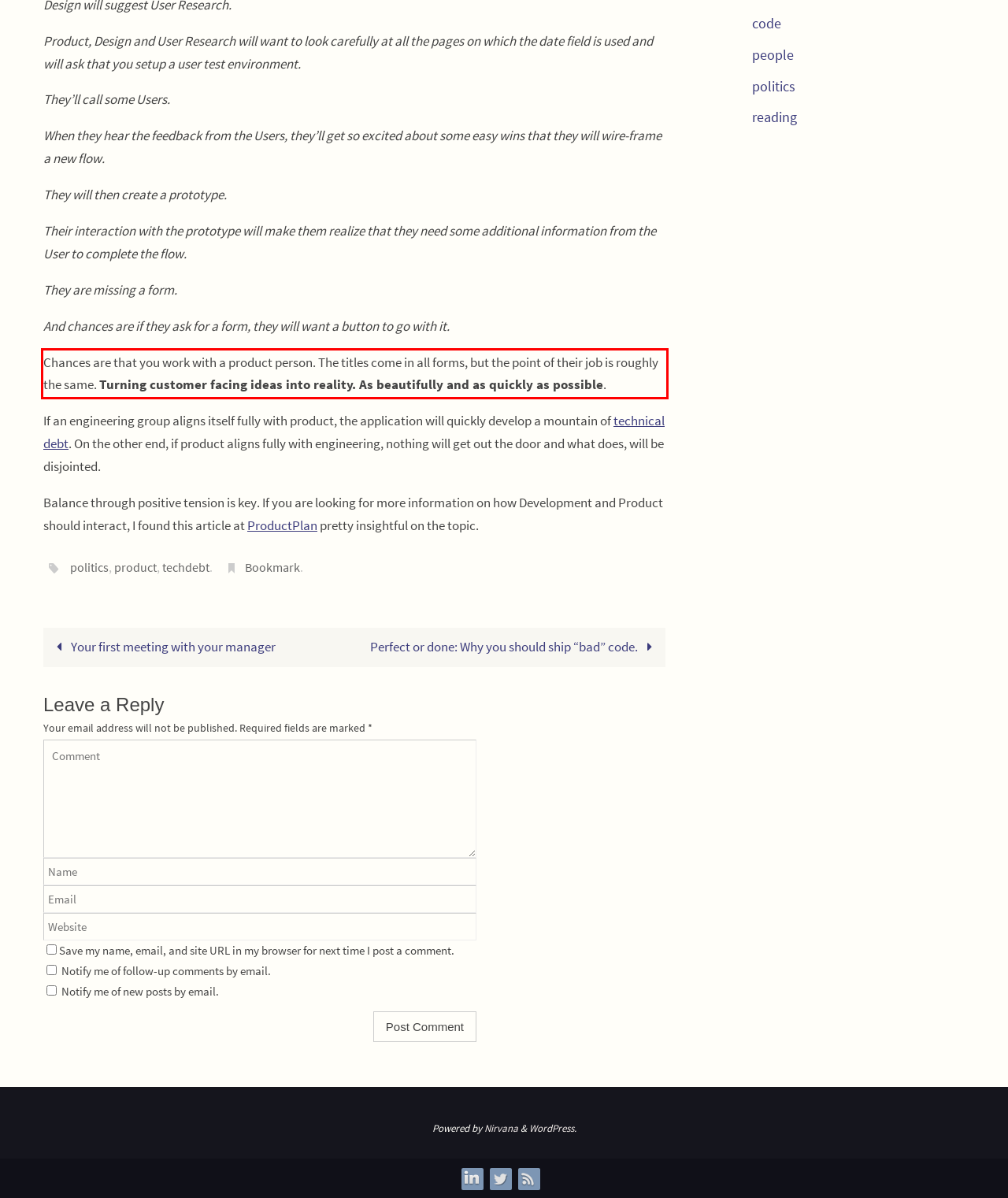Given a webpage screenshot with a red bounding box, perform OCR to read and deliver the text enclosed by the red bounding box.

Chances are that you work with a product person. The titles come in all forms, but the point of their job is roughly the same. Turning customer facing ideas into reality. As beautifully and as quickly as possible.